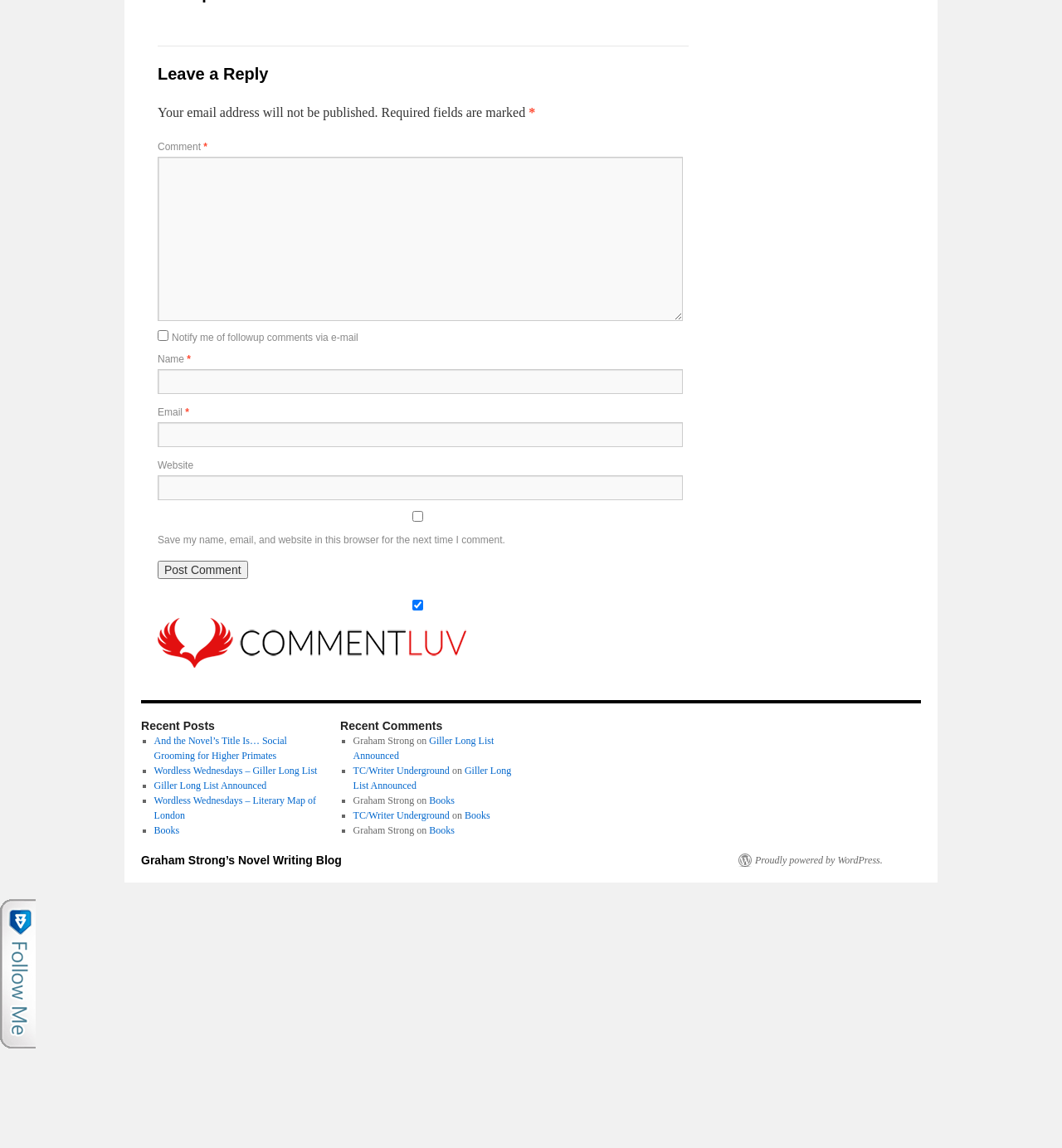Can you provide the bounding box coordinates for the element that should be clicked to implement the instruction: "Click on the 'Post Comment' button"?

[0.148, 0.489, 0.233, 0.505]